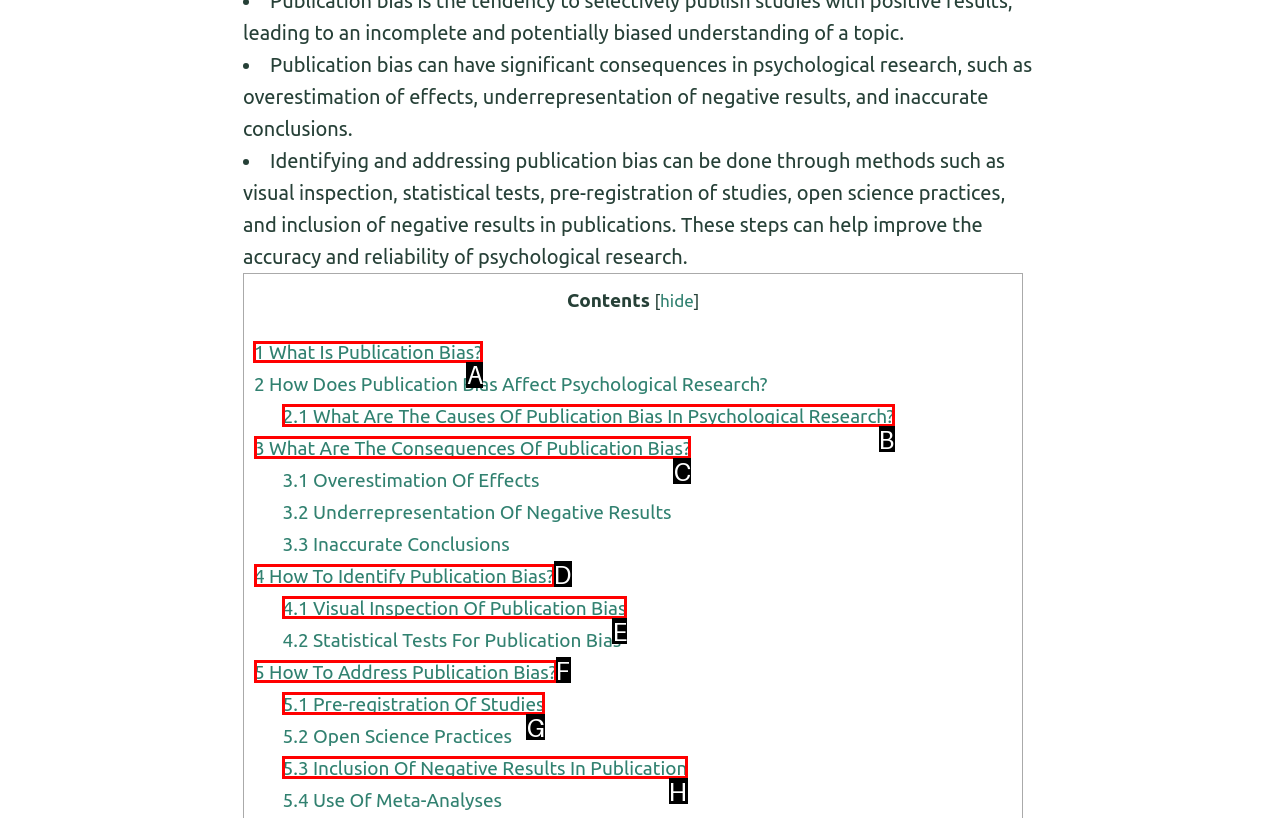Tell me which UI element to click to fulfill the given task: Click on '1 What Is Publication Bias?'. Respond with the letter of the correct option directly.

A